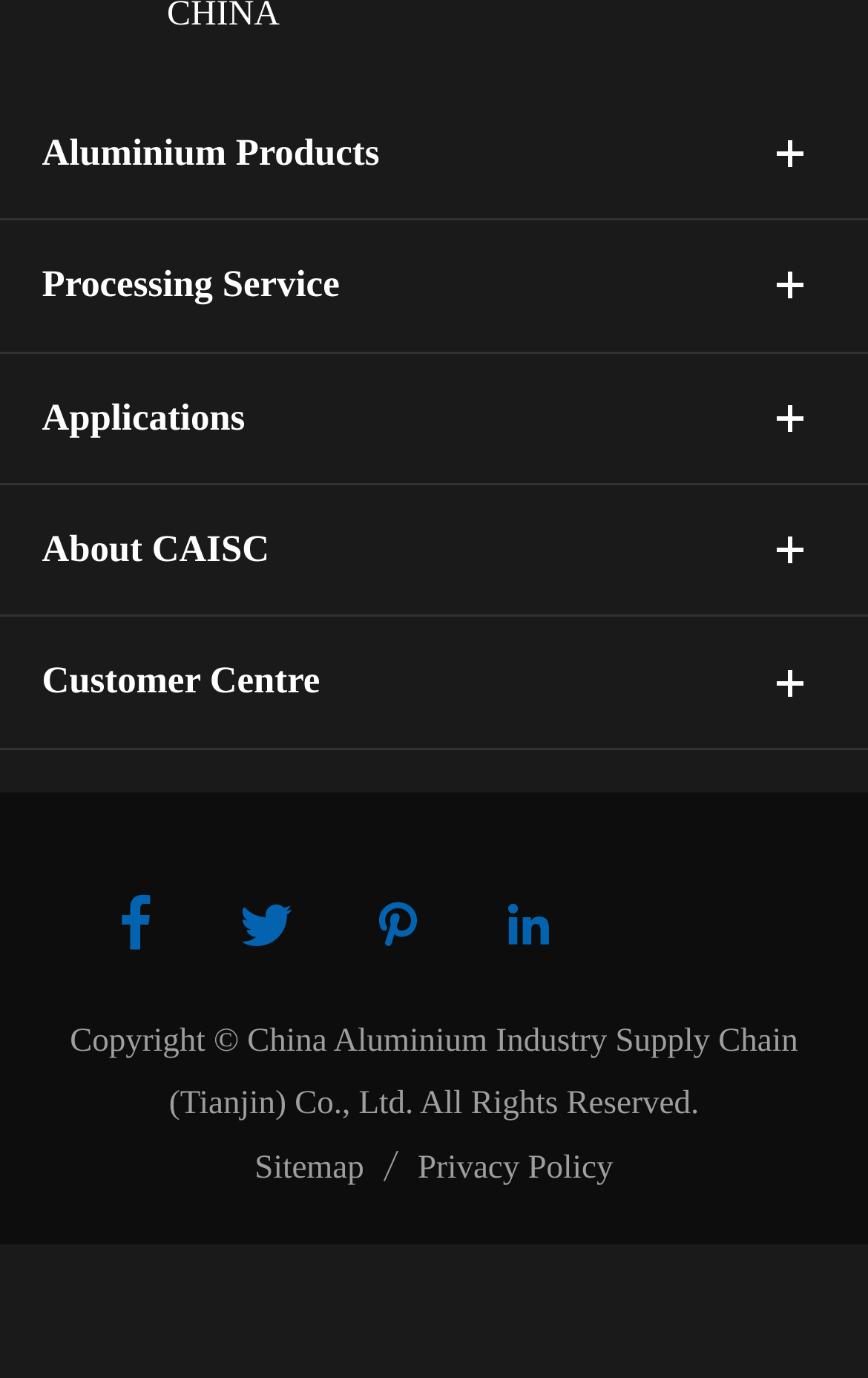Please give the bounding box coordinates of the area that should be clicked to fulfill the following instruction: "View Aerospace applications". The coordinates should be in the format of four float numbers from 0 to 1, i.e., [left, top, right, bottom].

[0.061, 0.352, 0.965, 0.414]